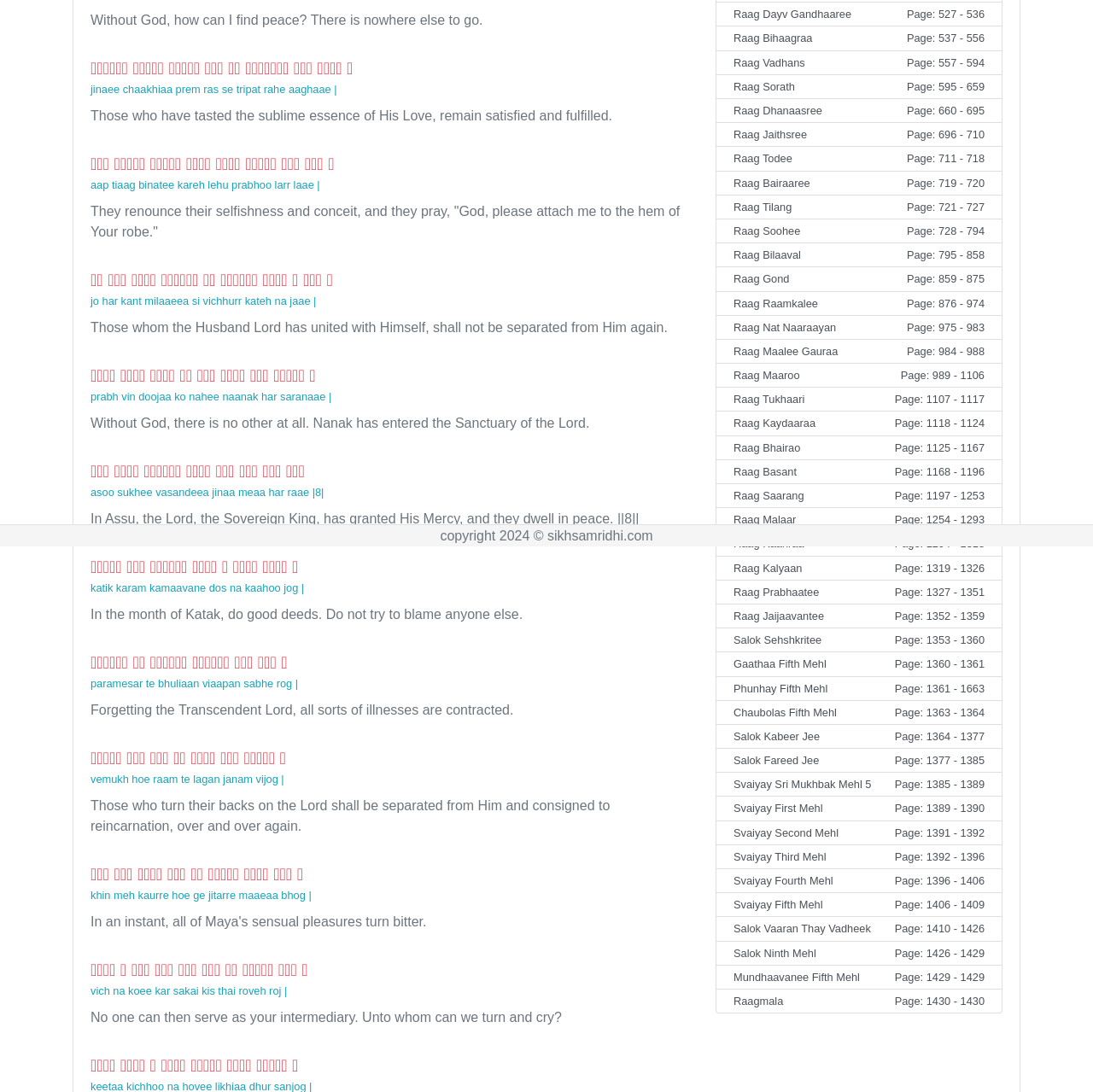Please specify the bounding box coordinates in the format (top-left x, top-left y, bottom-right x, bottom-right y), with all values as floating point numbers between 0 and 1. Identify the bounding box of the UI element described by: Raagmala Page: 1430 - 1430

[0.655, 0.906, 0.917, 0.928]